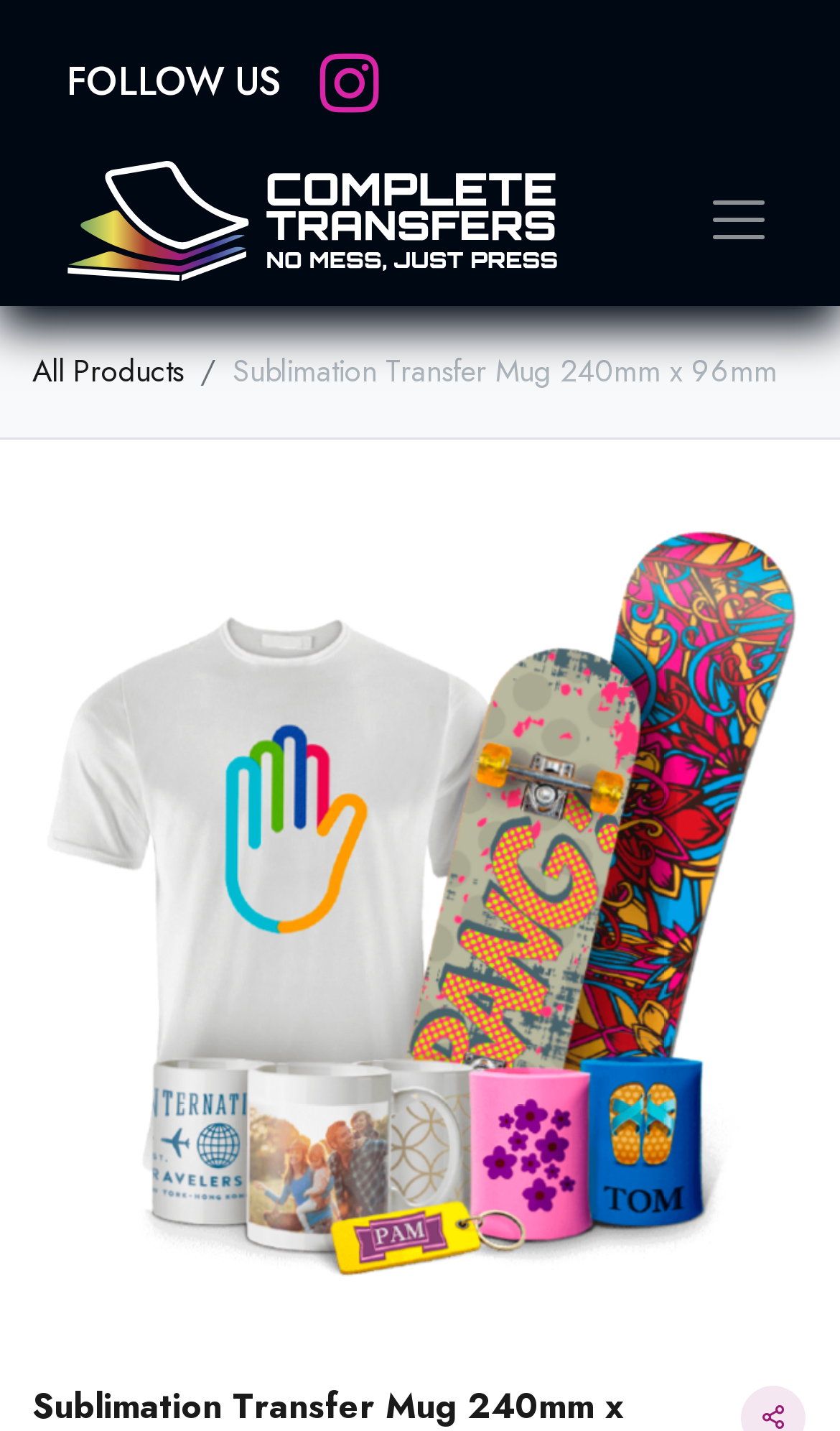Bounding box coordinates are specified in the format (top-left x, top-left y, bottom-right x, bottom-right y). All values are floating point numbers bounded between 0 and 1. Please provide the bounding box coordinate of the region this sentence describes: parent_node: FOLLOW US

[0.079, 0.094, 0.663, 0.214]